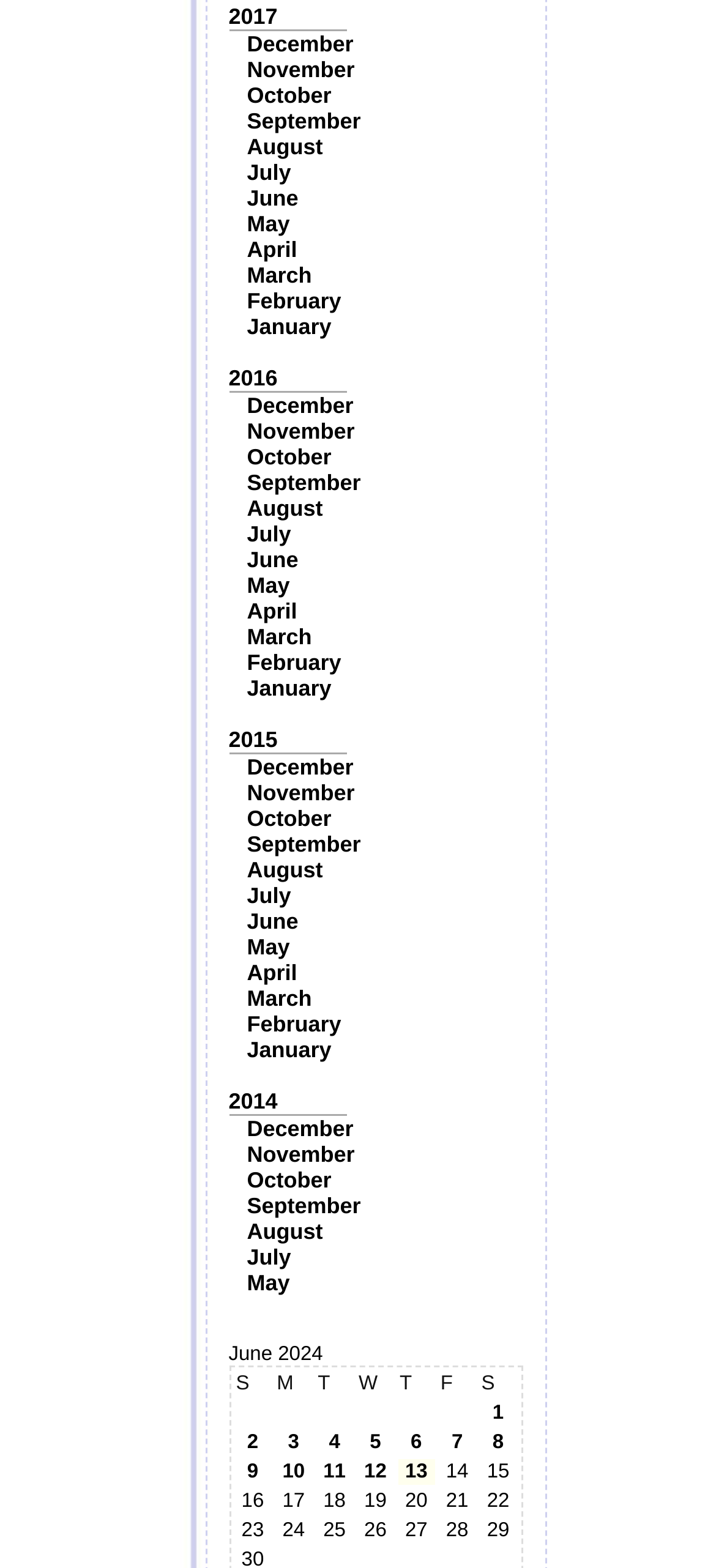Please provide a one-word or short phrase answer to the question:
How many columns are in the grid?

7